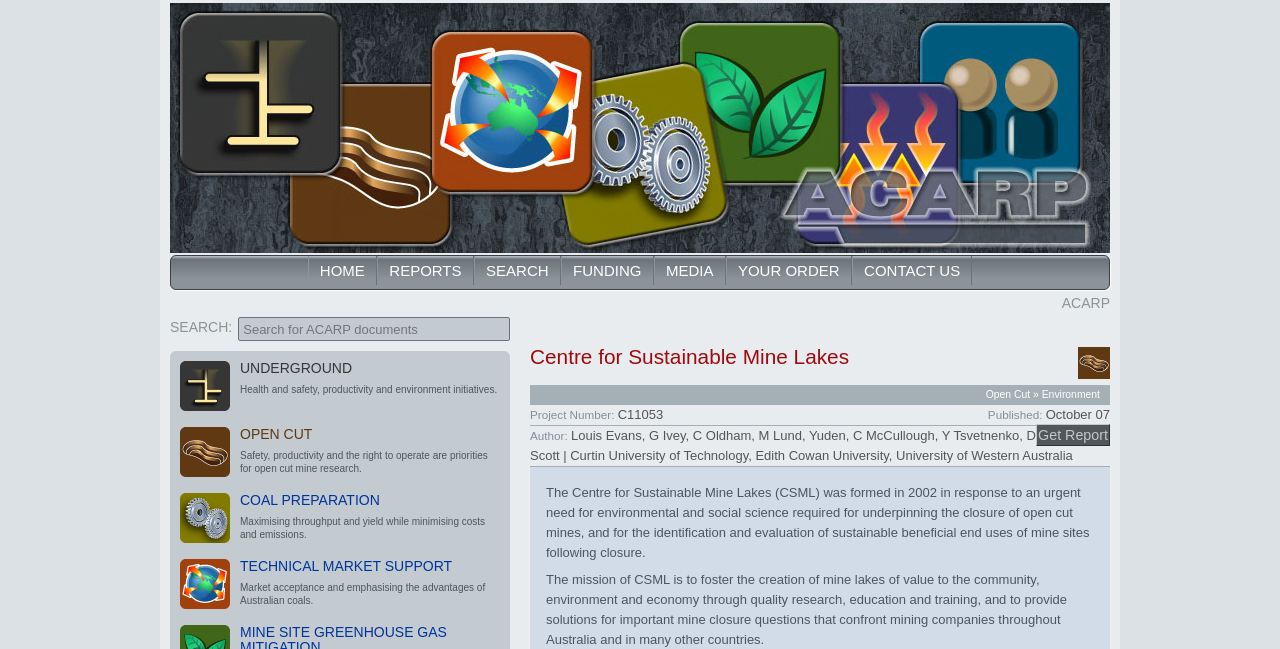Look at the image and answer the question in detail:
What is the purpose of the 'CSML'?

I found the answer by looking at the static text element with the text 'The mission of CSML is to foster the creation of mine lakes of value to the community, environment and economy through quality research, education and training, and to provide solutions for important mine closure questions that confront mining companies throughout Australia and in many other countries.' which is located at [0.427, 0.881, 0.834, 0.996] and is a child of the root element.